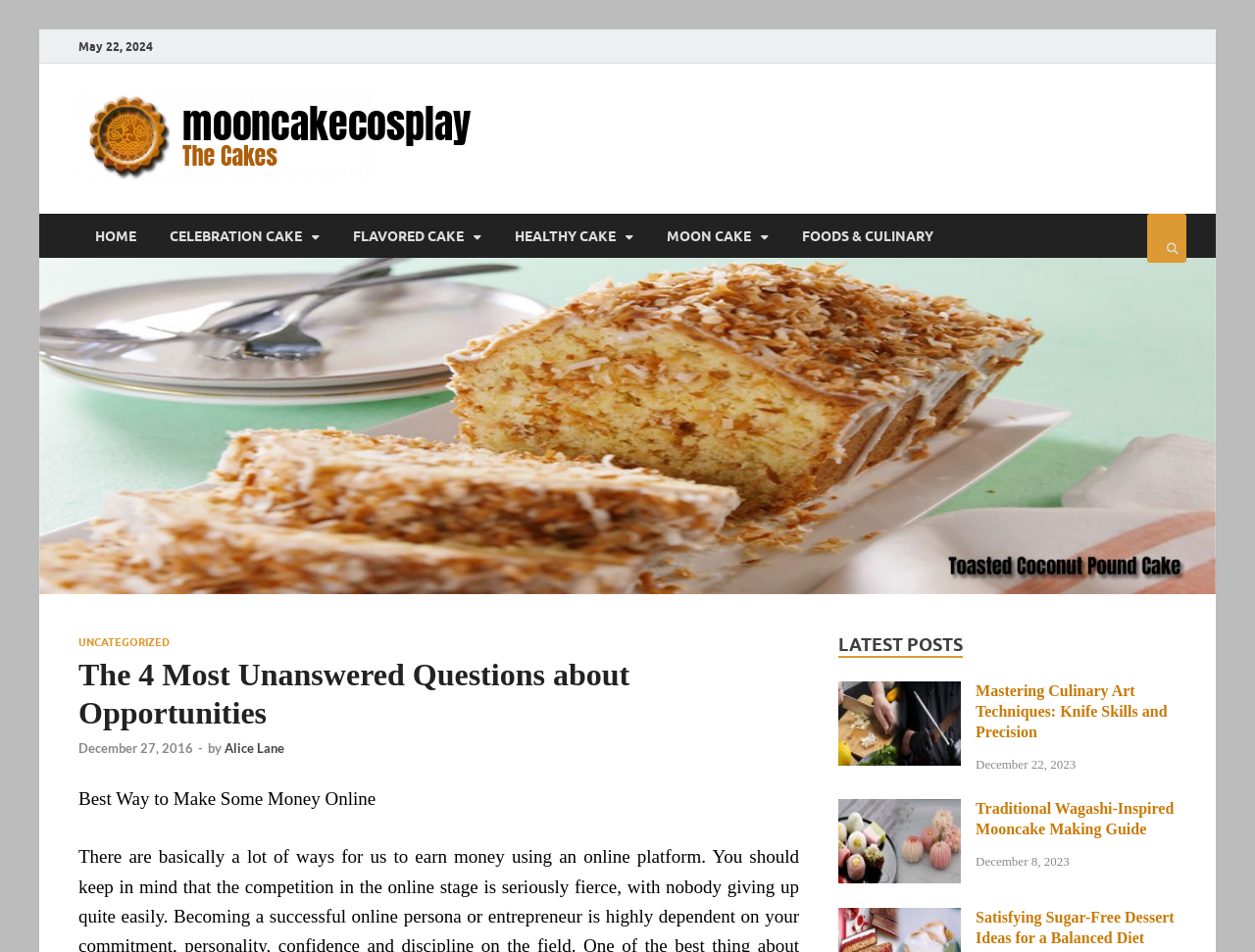Select the bounding box coordinates of the element I need to click to carry out the following instruction: "Click the 'eye doctor in Brunswick, GA' link".

None